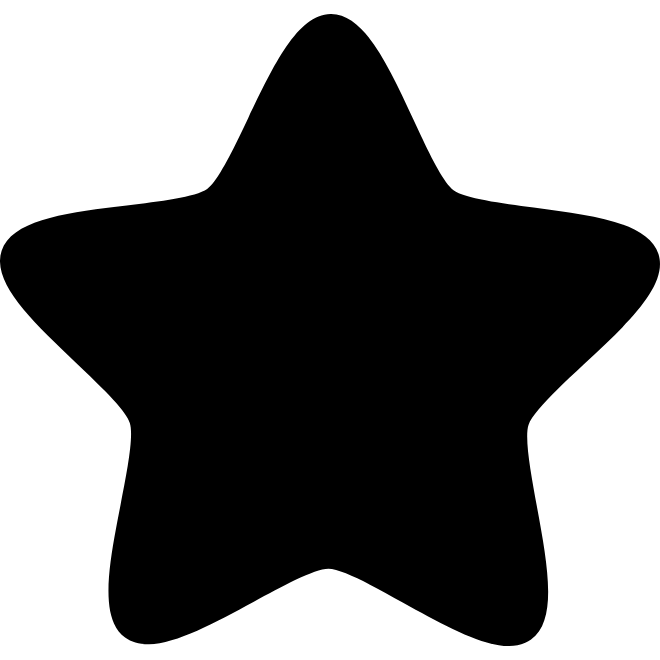Using the information in the image, give a detailed answer to the following question: What is the color of the star?

The caption describes the star as 'bold, black', indicating that the star is of black color, which creates a stark contrast with a potentially colorful background.